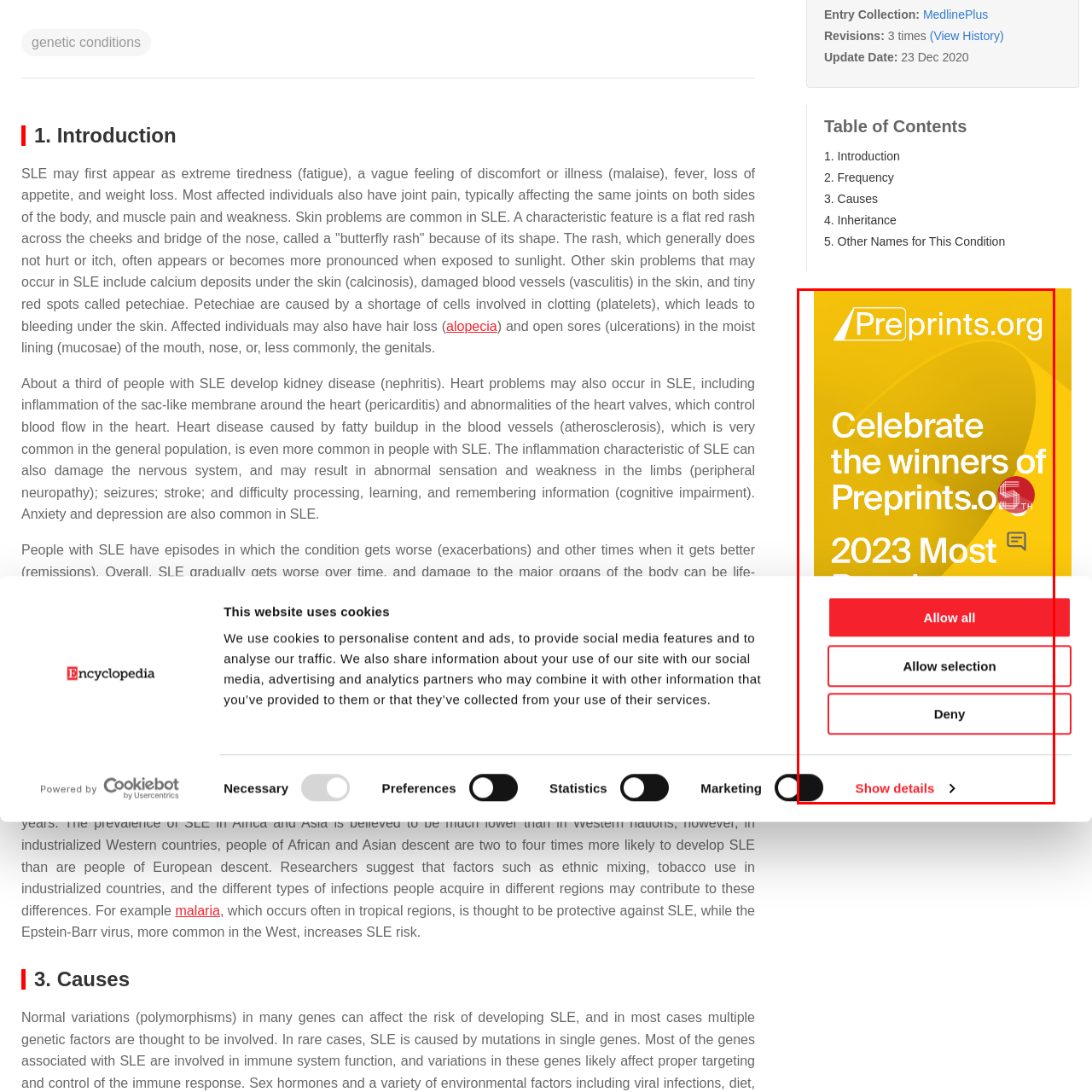View the part of the image marked by the red boundary and provide a one-word or short phrase answer to this question: 
Where is the logo of Preprints.org located?

Upper left corner